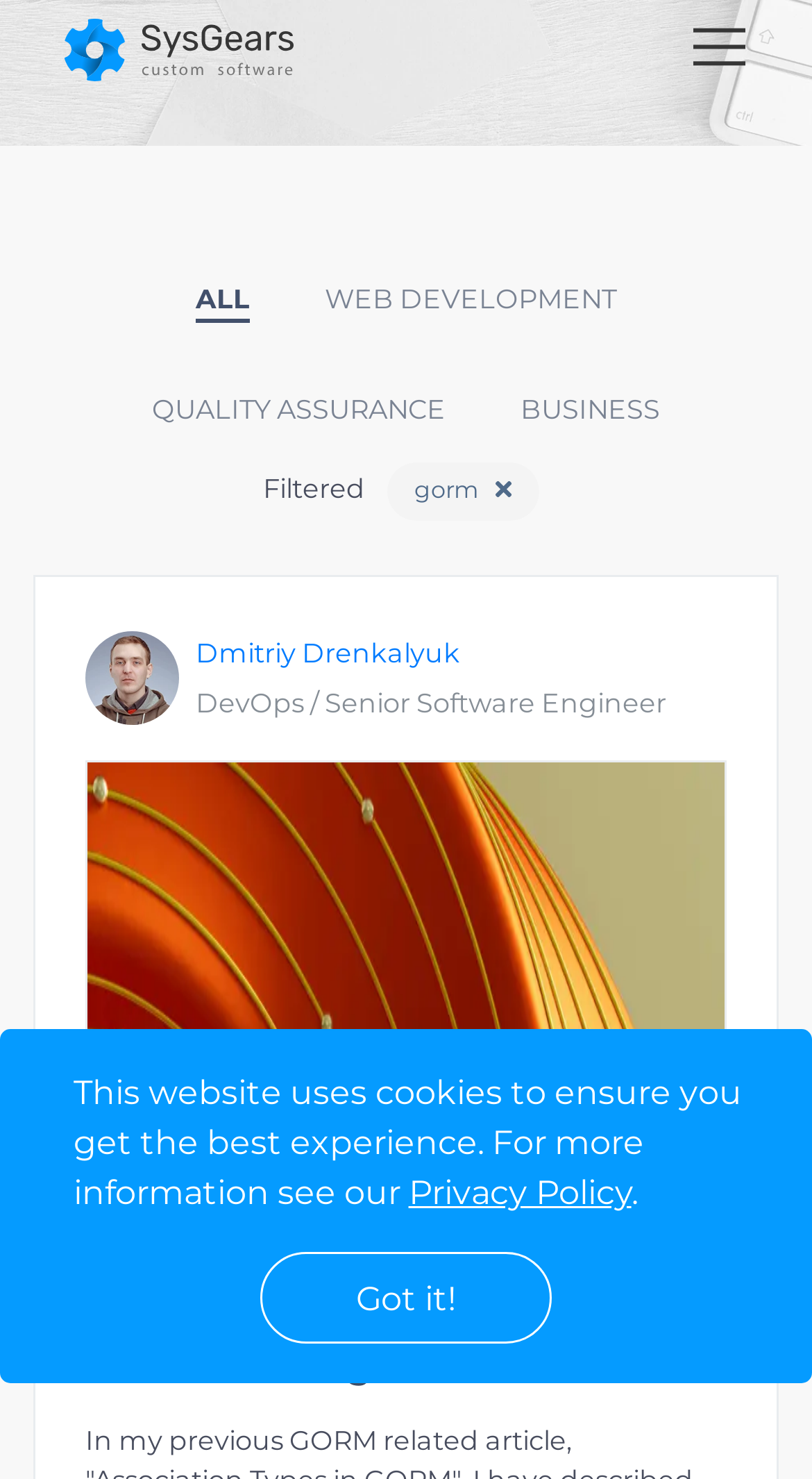What is the navigation button icon?
Please respond to the question with a detailed and thorough explanation.

I found a button with a bounding box coordinate of [0.851, 0.011, 0.921, 0.056] that contains an image element with the description 'toggler icon'. This indicates that the navigation button icon is a toggler icon.